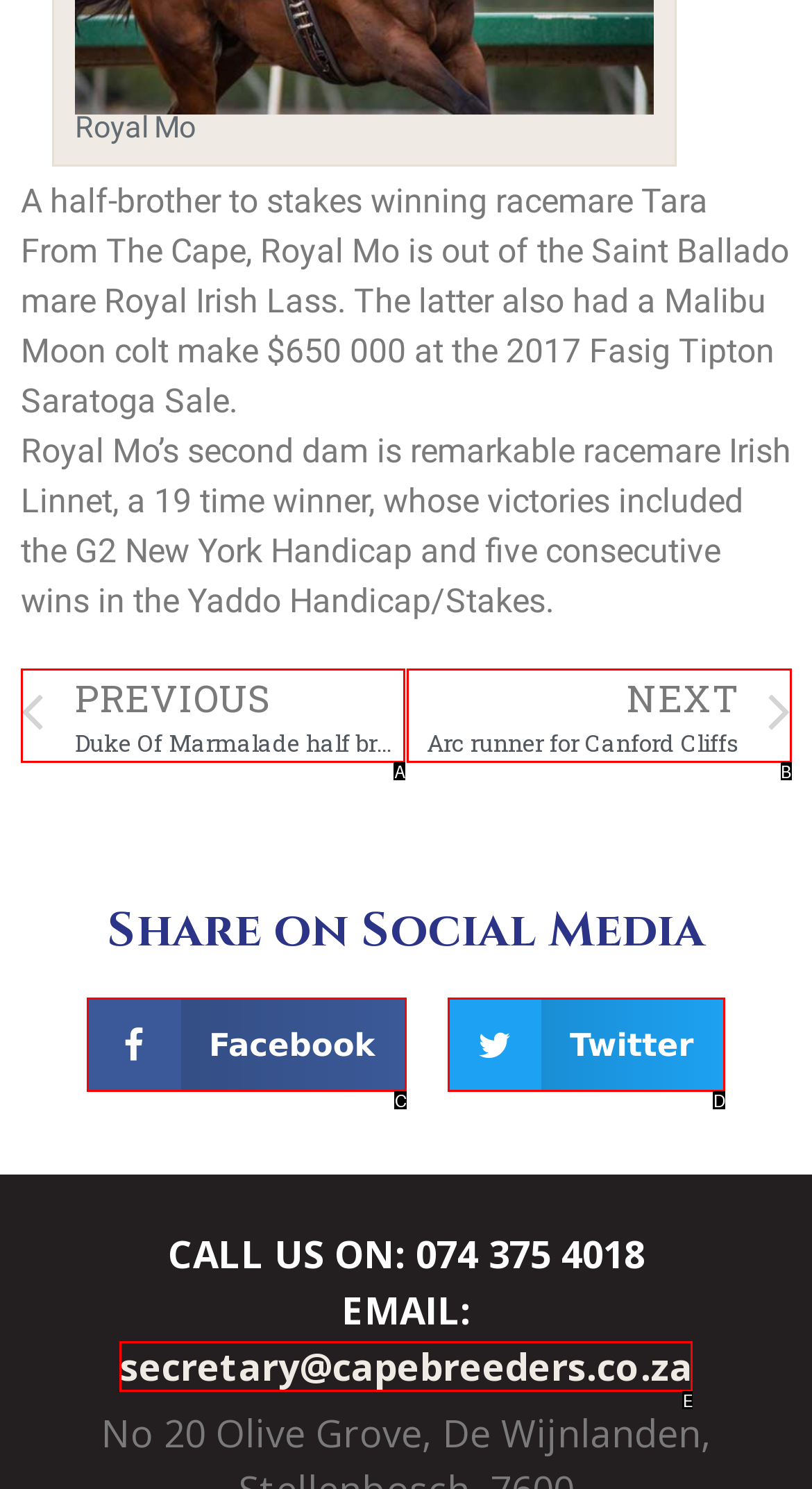Identify the option that corresponds to the description: NextArc runner for Canford CliffsNext 
Provide the letter of the matching option from the available choices directly.

B